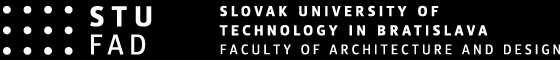What is the name of the university?
Based on the image content, provide your answer in one word or a short phrase.

Slovak University of Technology